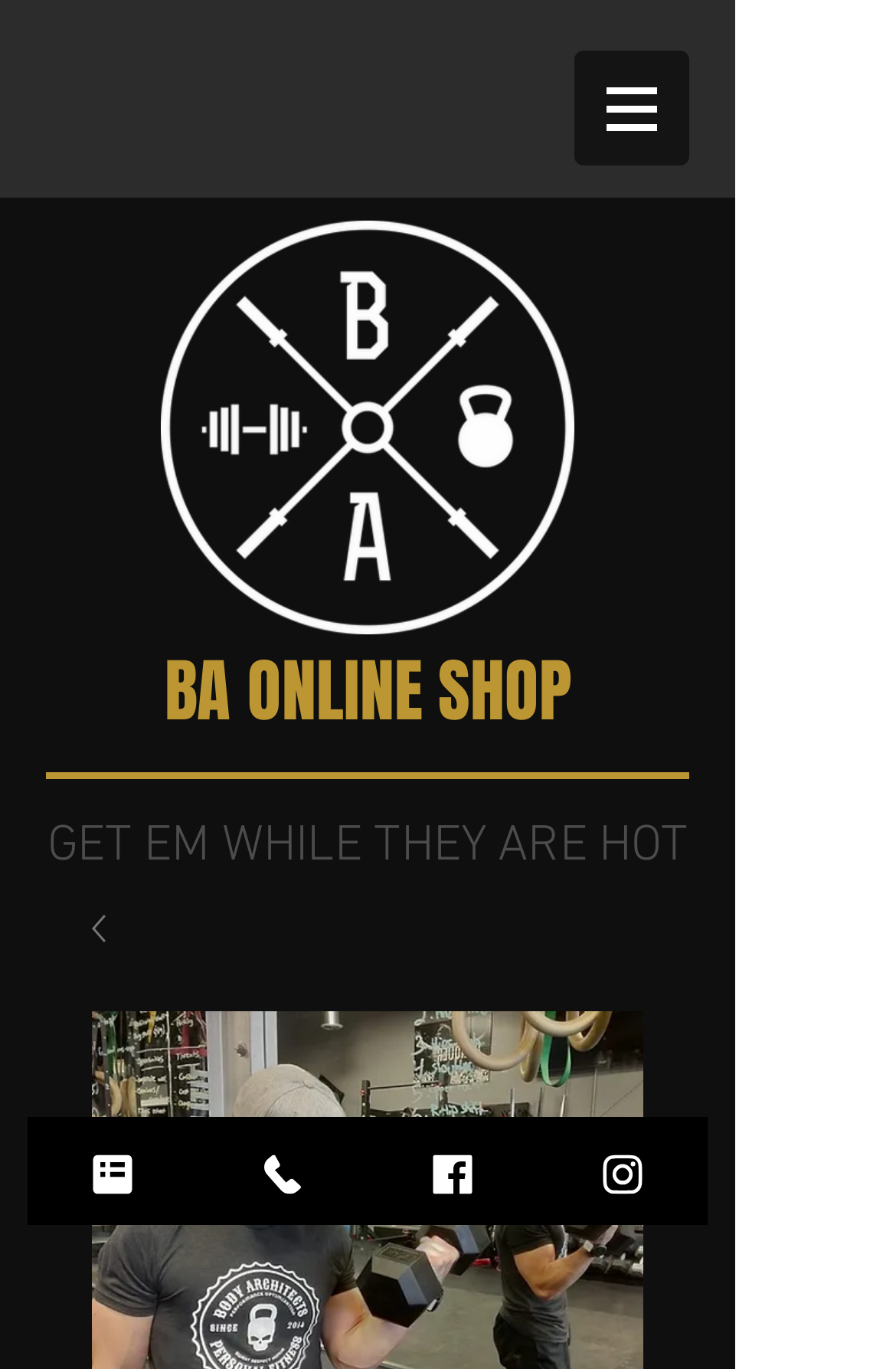What is the logo of Body Architects?
Please craft a detailed and exhaustive response to the question.

I found an image element with the description 'CRISP NEW LOGO ba_logo_jan14.png', which suggests that it is the logo of Body Architects. The image is also a link, which further supports this conclusion.